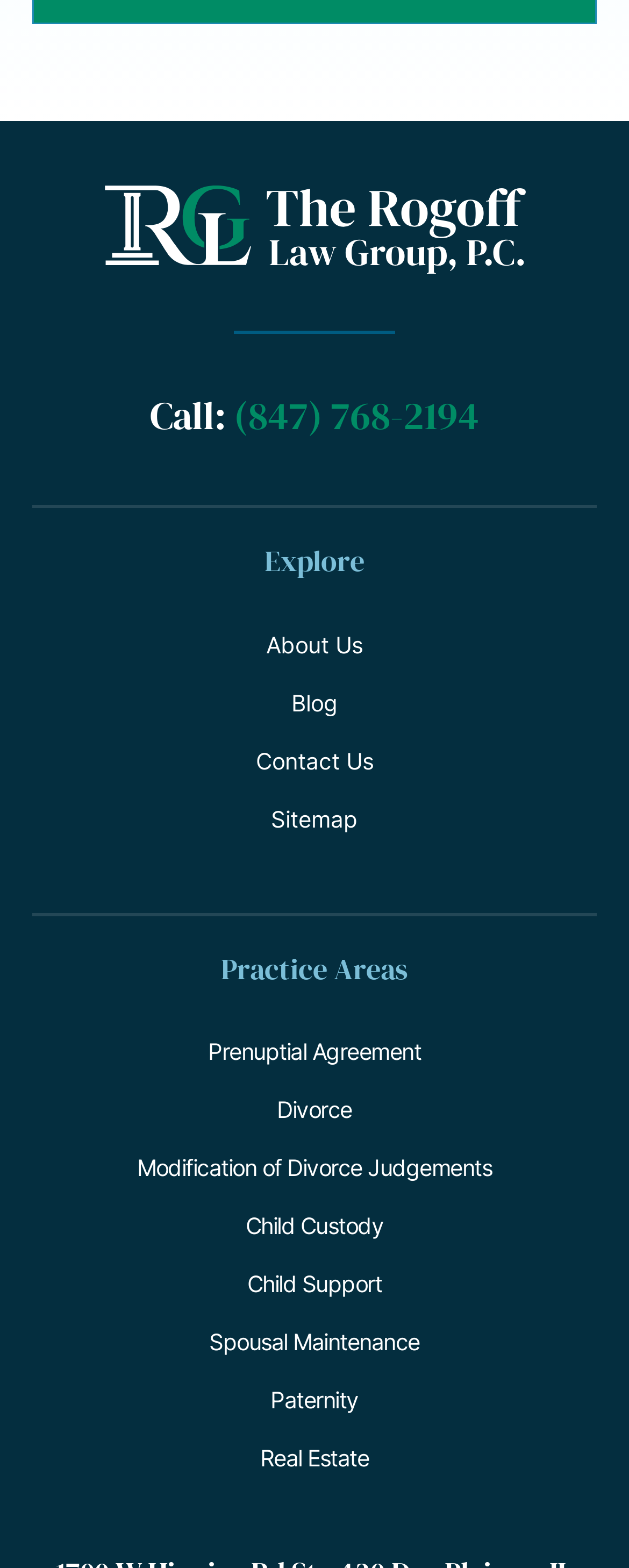Identify the bounding box coordinates of the region that should be clicked to execute the following instruction: "Click the 'Prenuptial Agreement' link".

[0.218, 0.653, 0.782, 0.69]